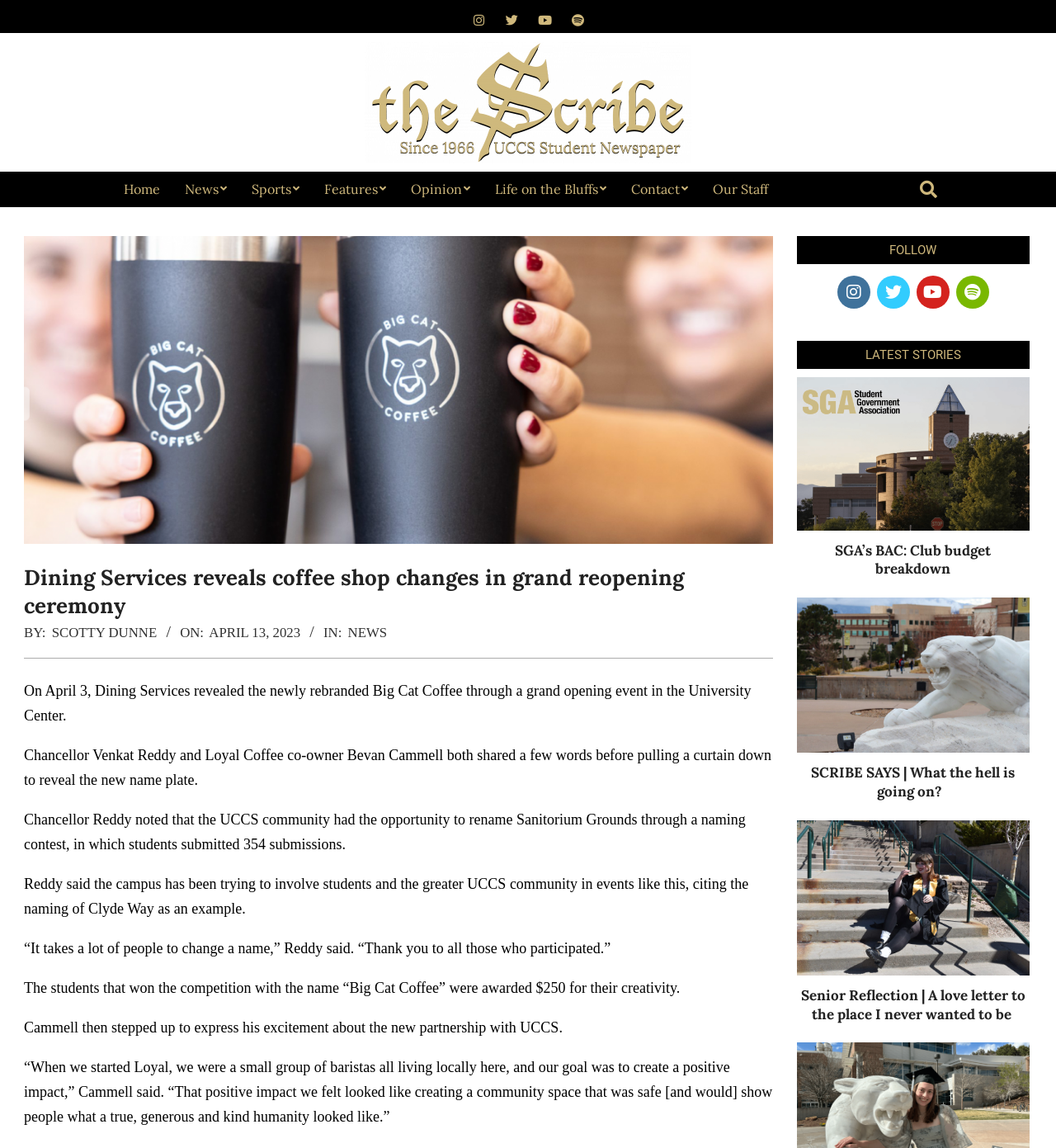Determine the bounding box coordinates of the area to click in order to meet this instruction: "Read the article about SGA’s BAC".

[0.754, 0.471, 0.975, 0.504]